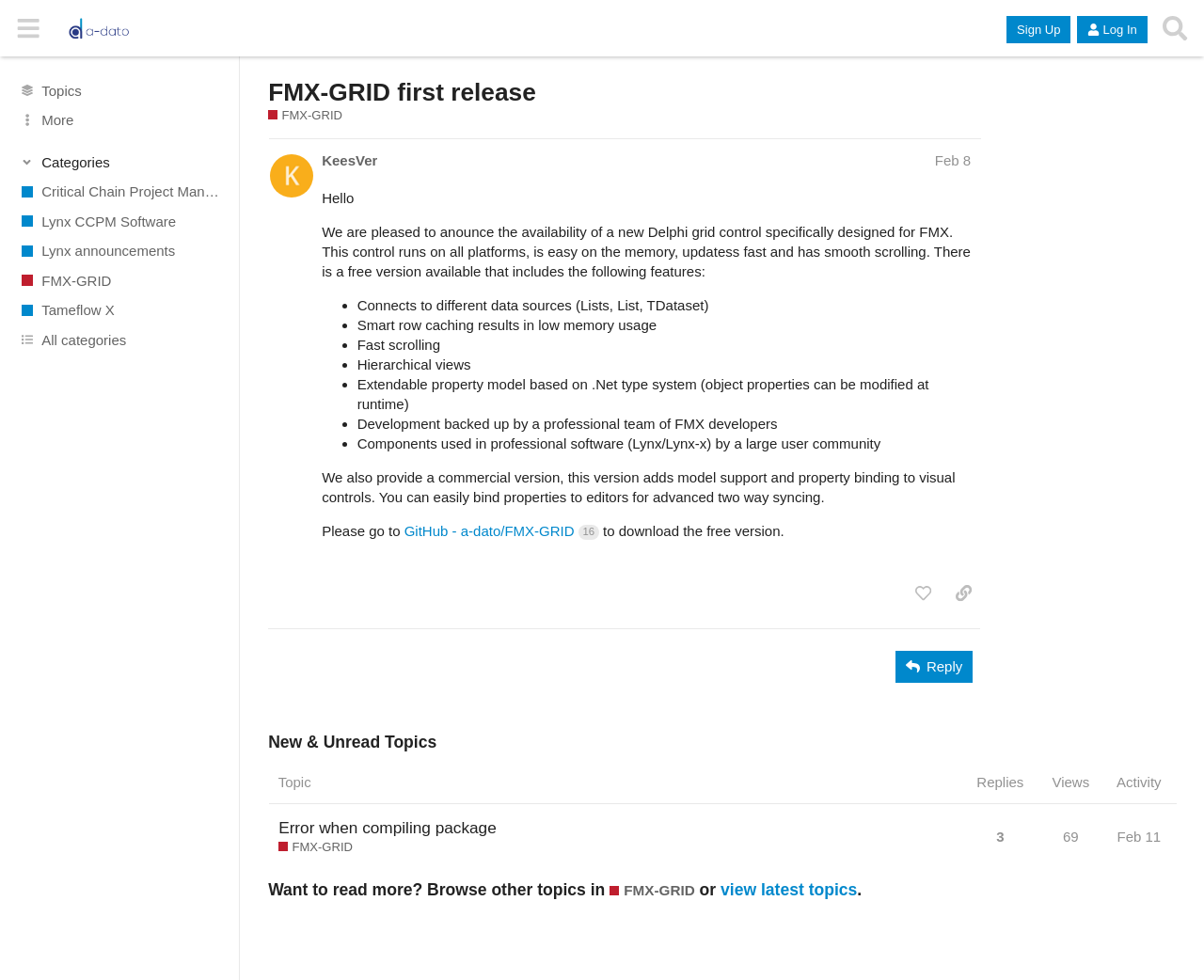Give a one-word or one-phrase response to the question: 
What is the name of the grid control?

FMX-GRID